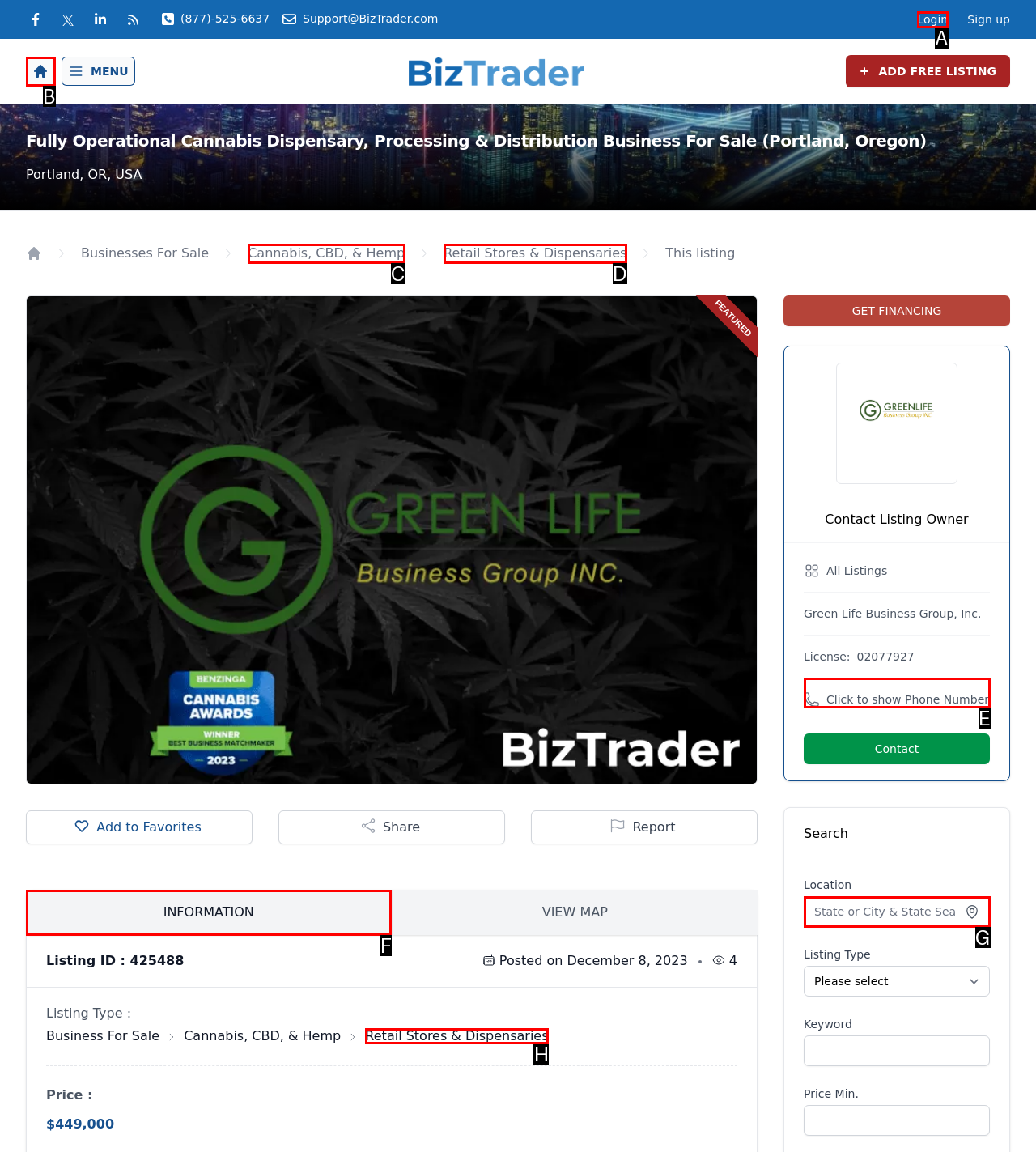Based on the description: parent_node: MENU aria-label="Home", find the HTML element that matches it. Provide your answer as the letter of the chosen option.

B